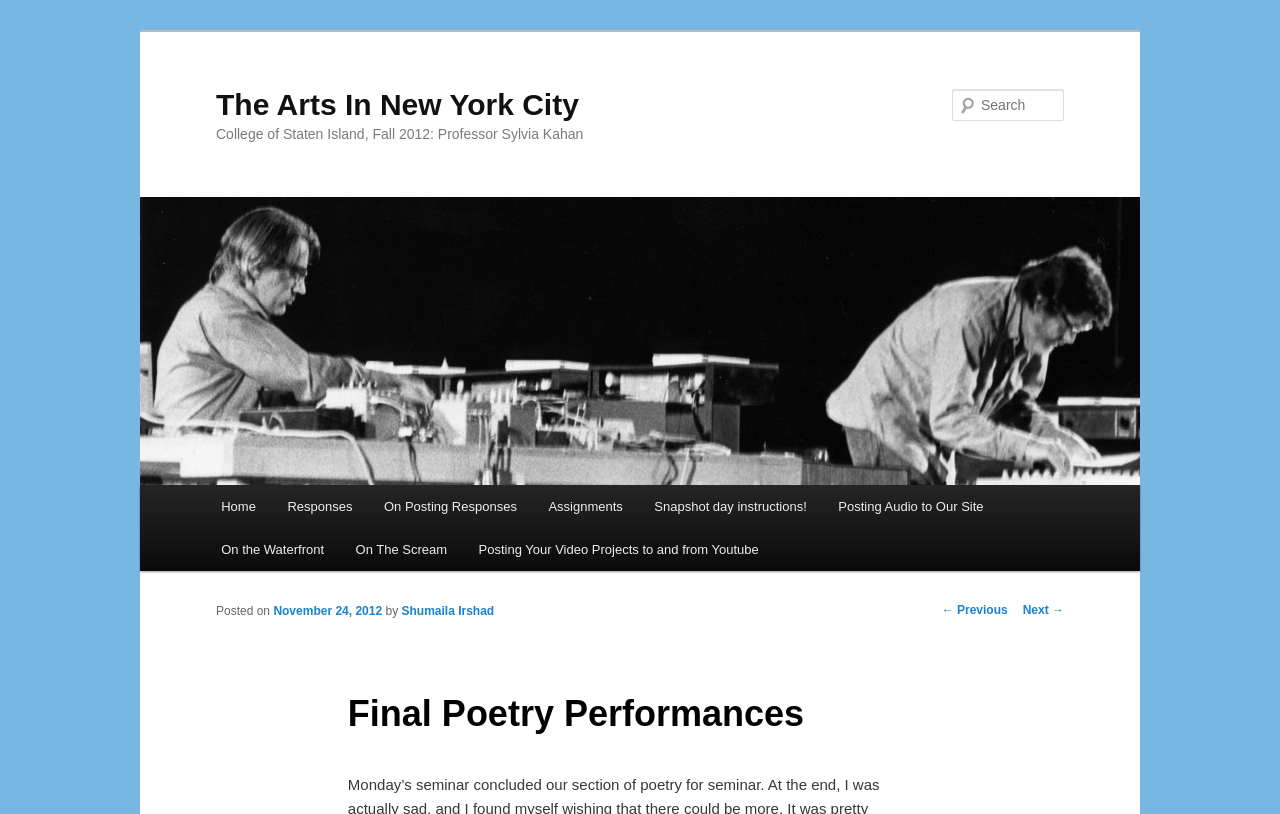What is the name of the author of the post?
Using the image, provide a concise answer in one word or a short phrase.

Shumaila Irshad